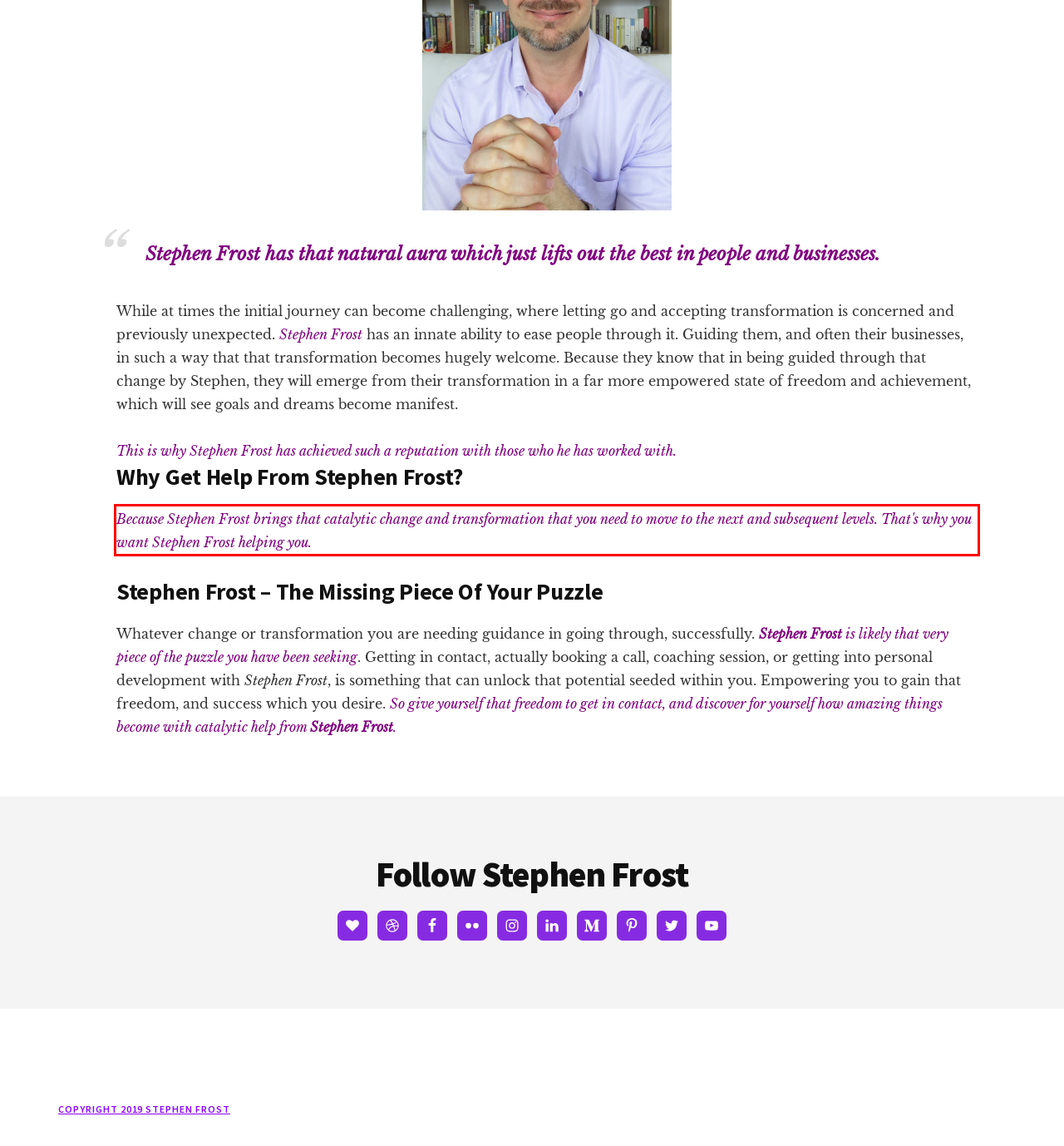The screenshot provided shows a webpage with a red bounding box. Apply OCR to the text within this red bounding box and provide the extracted content.

Because Stephen Frost brings that catalytic change and transformation that you need to move to the next and subsequent levels. That's why you want Stephen Frost helping you.